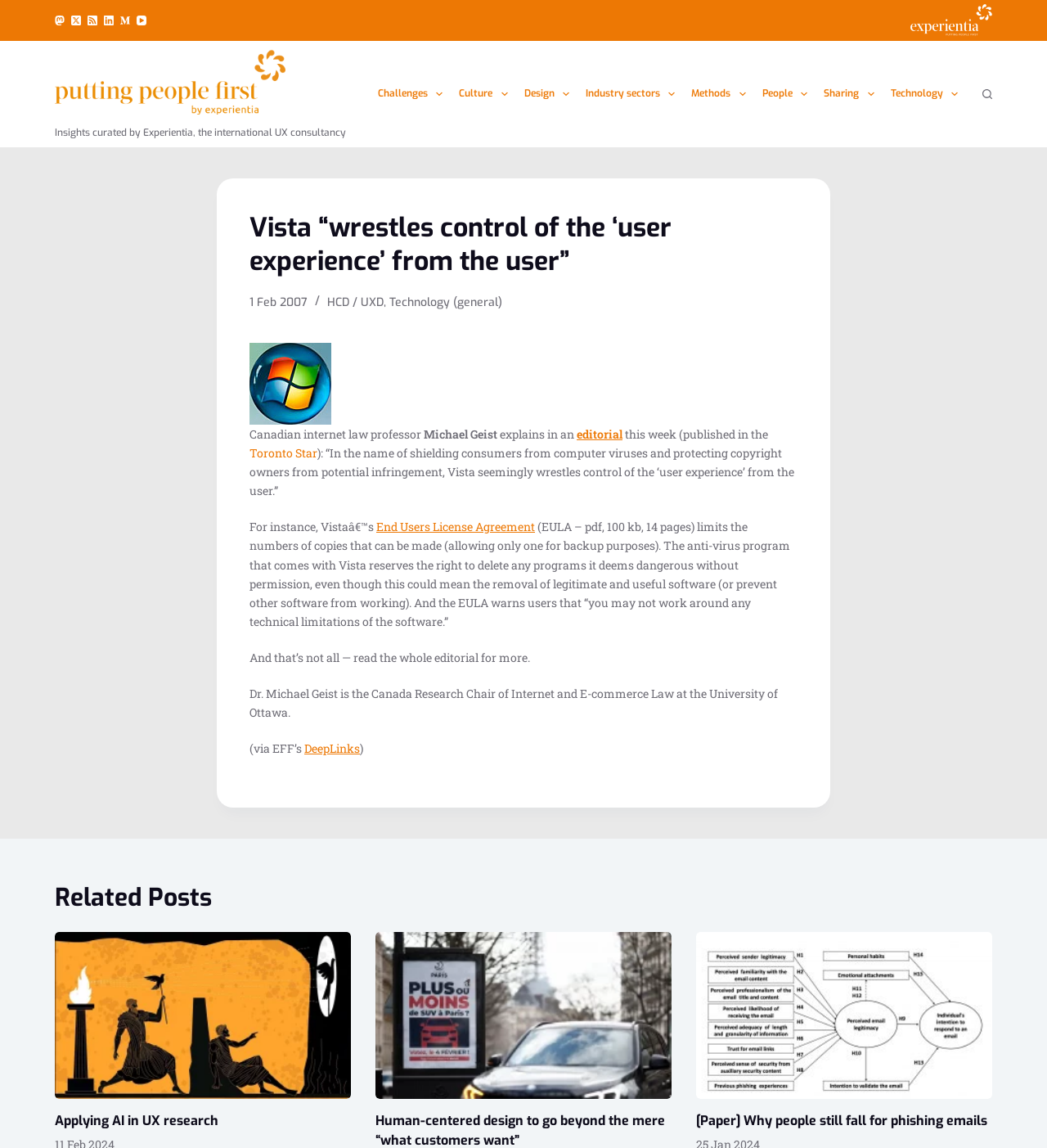What is the name of the professor mentioned in the article? Please answer the question using a single word or phrase based on the image.

Michael Geist